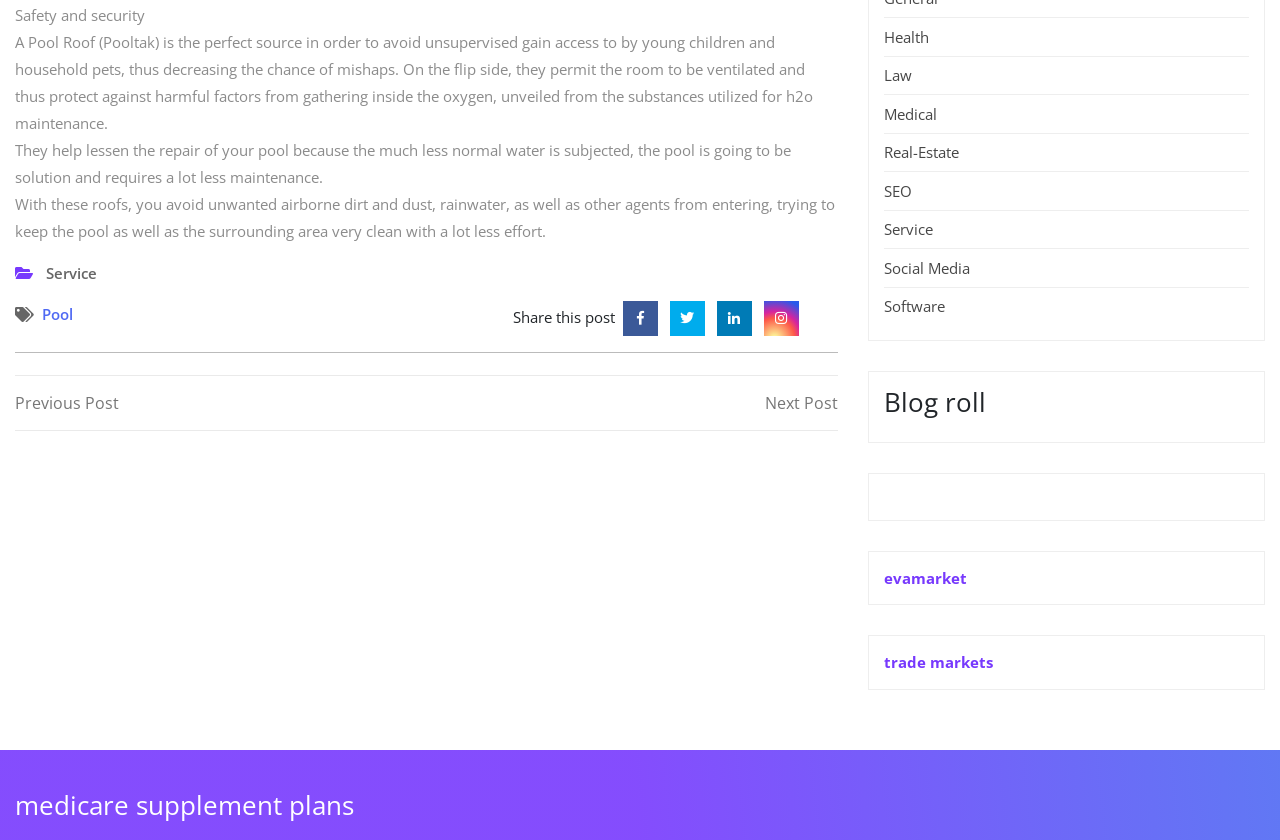Please analyze the image and provide a thorough answer to the question:
What can be shared on social media?

The webpage has a 'Share this post' option, which allows users to share the post on various social media platforms such as Facebook, Twitter, Linkedin, and Instagram.